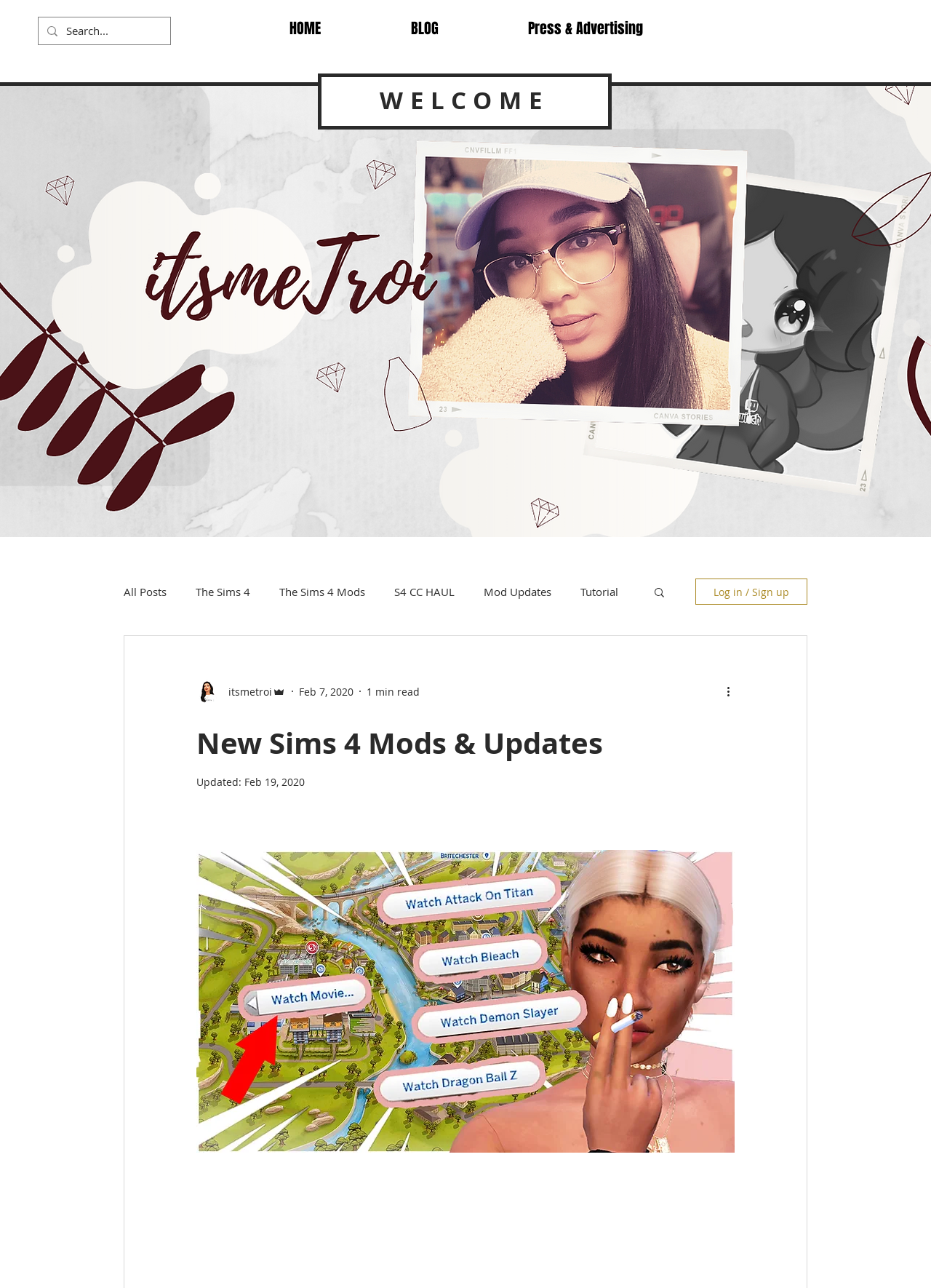What is the author's name? From the image, respond with a single word or brief phrase.

itsmetroi